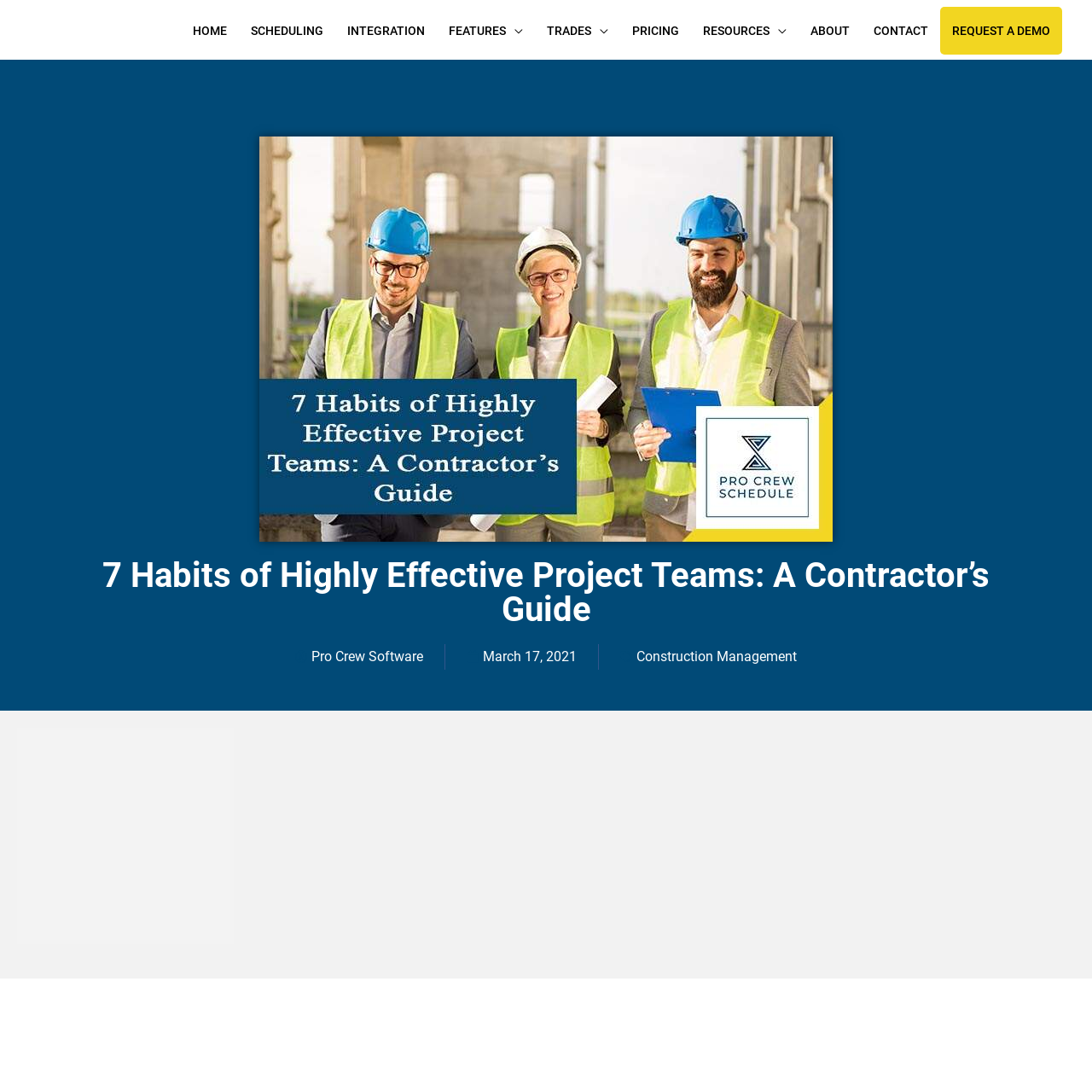Please identify the bounding box coordinates of the clickable area that will fulfill the following instruction: "Navigate to the HOME page". The coordinates should be in the format of four float numbers between 0 and 1, i.e., [left, top, right, bottom].

[0.166, 0.006, 0.219, 0.05]